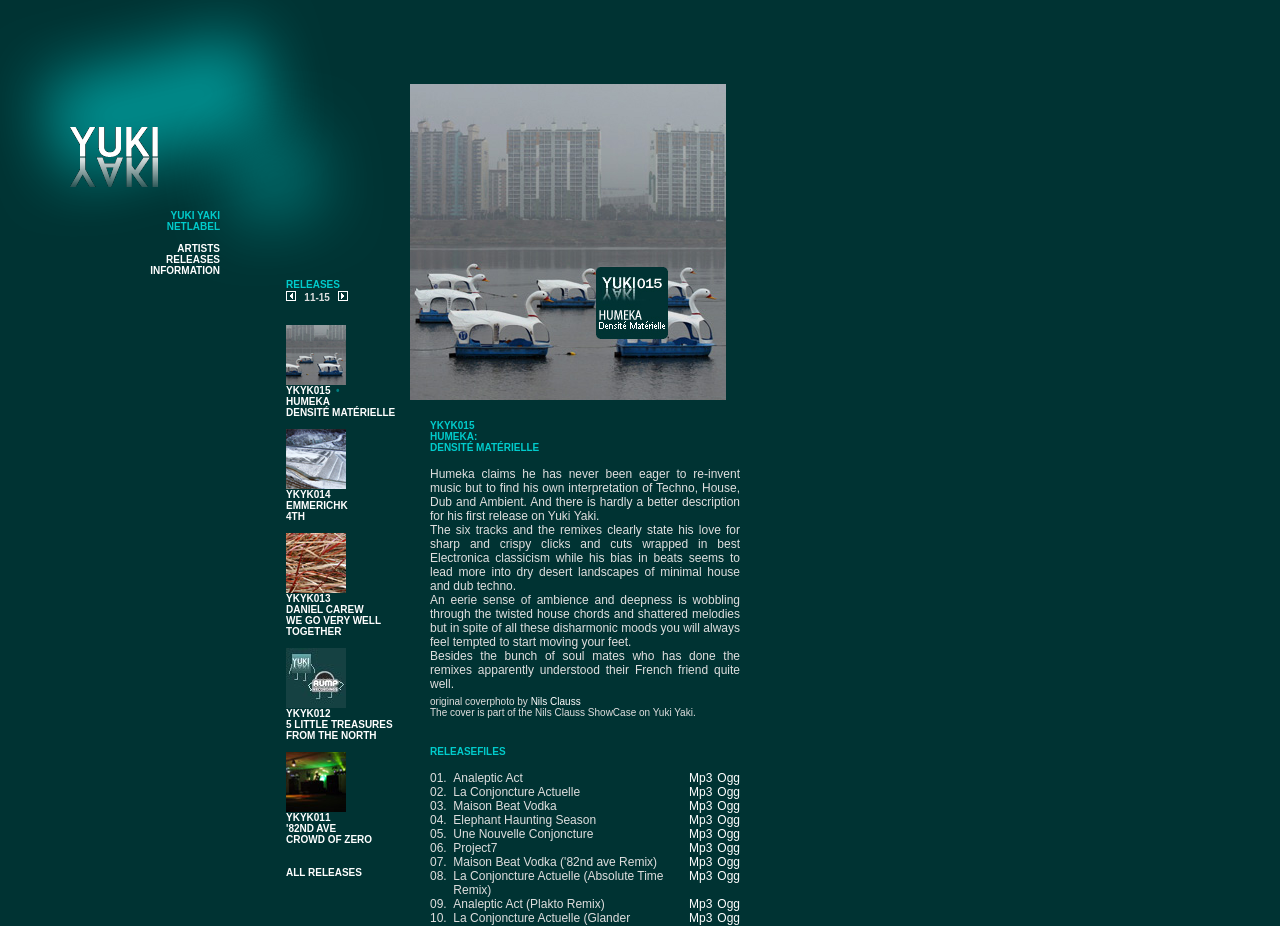Identify the bounding box coordinates of the element to click to follow this instruction: 'Check the remixes of Humeka's release'. Ensure the coordinates are four float values between 0 and 1, provided as [left, top, right, bottom].

[0.223, 0.518, 0.272, 0.564]